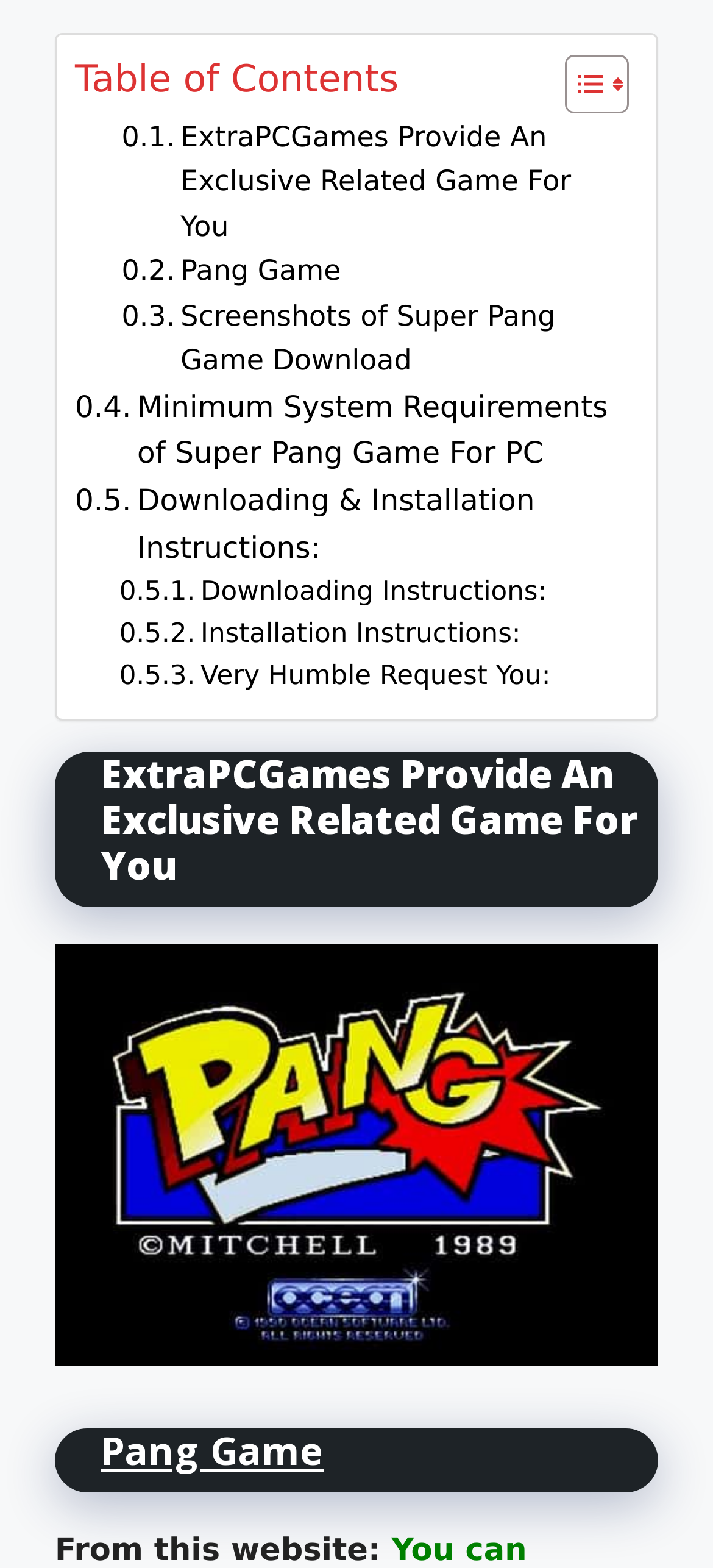Are there any images on this webpage?
Analyze the screenshot and provide a detailed answer to the question.

There are multiple images on this webpage, including the 'Pang Free Download' image, which suggests that the webpage may be providing visual content related to the Pang Game.